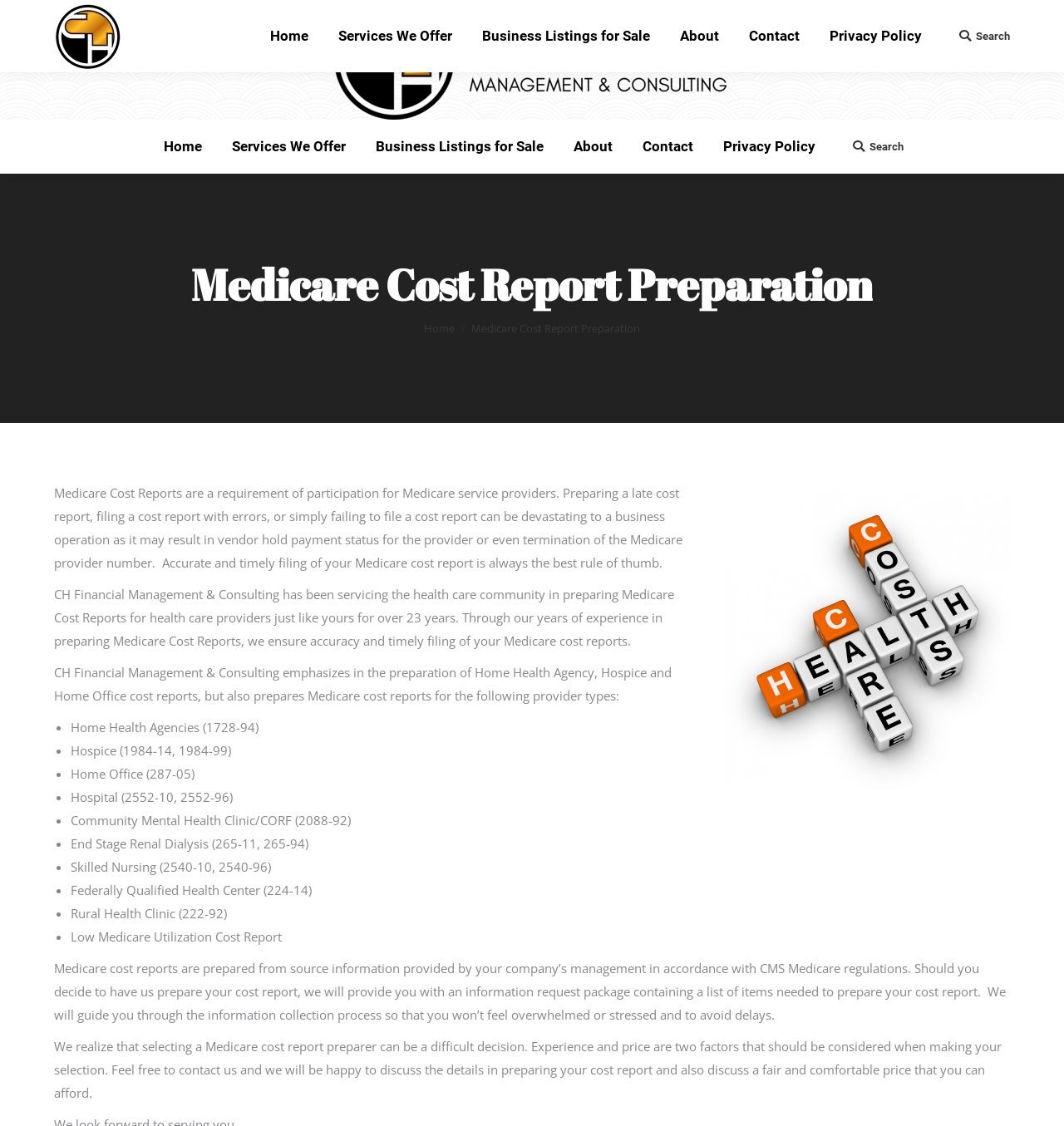Find the bounding box of the UI element described as follows: "Privacy Policy".

[0.677, 0.12, 0.77, 0.141]